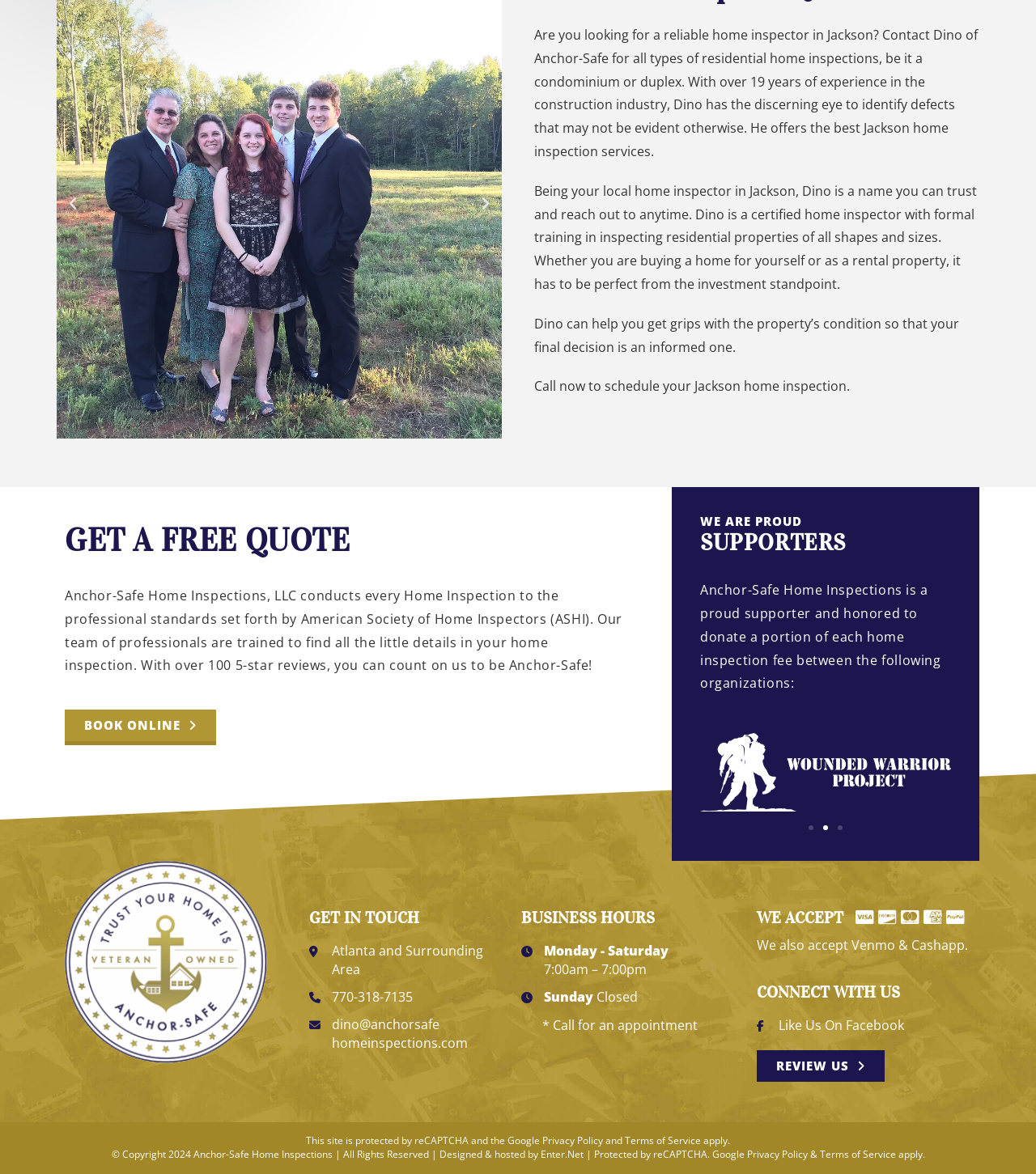What is the email address to contact Dino?
Use the screenshot to answer the question with a single word or phrase.

dino@anchorsafehomeinspections.com